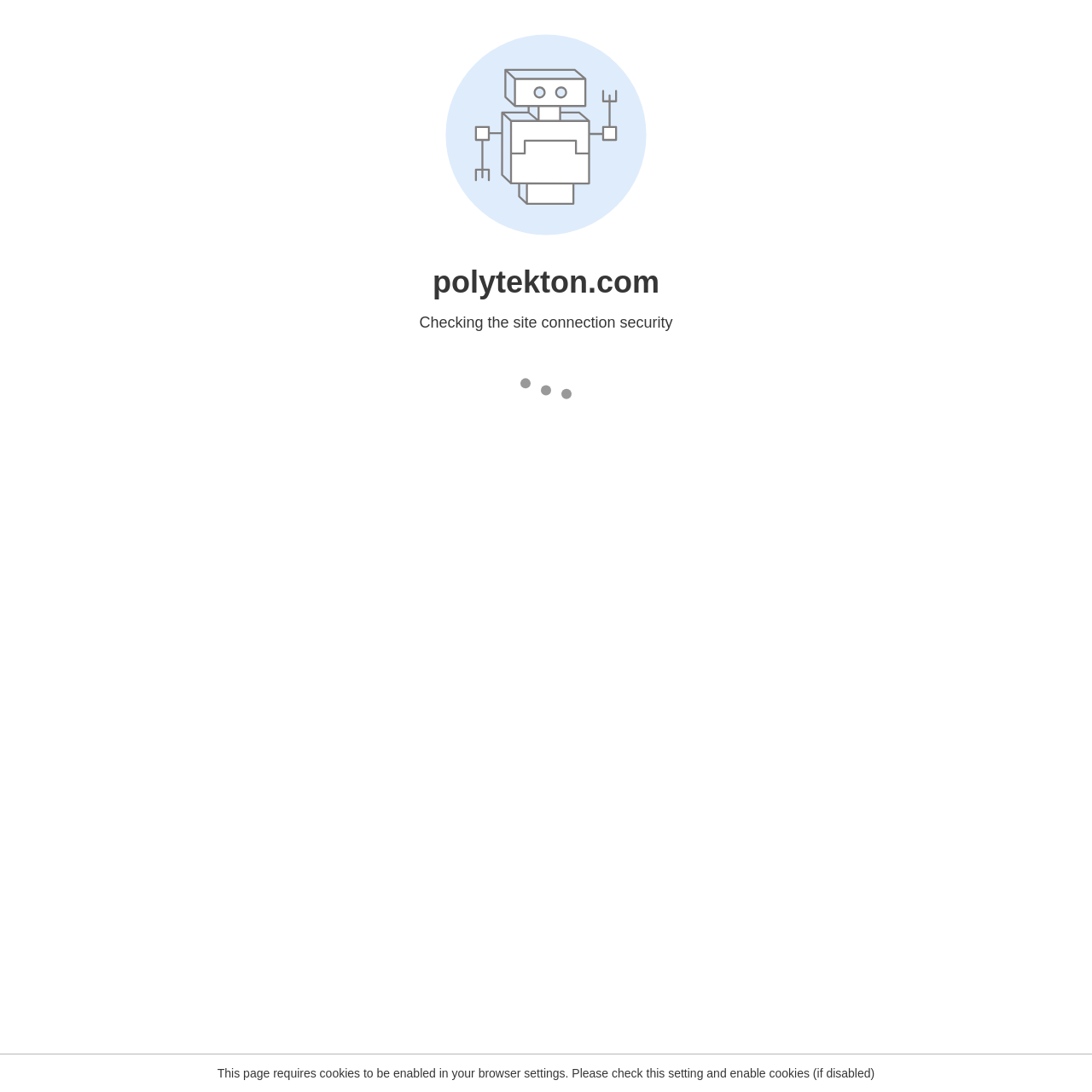Provide a brief response to the question using a single word or phrase: 
Who is the client for this project?

Arvid Osterberg